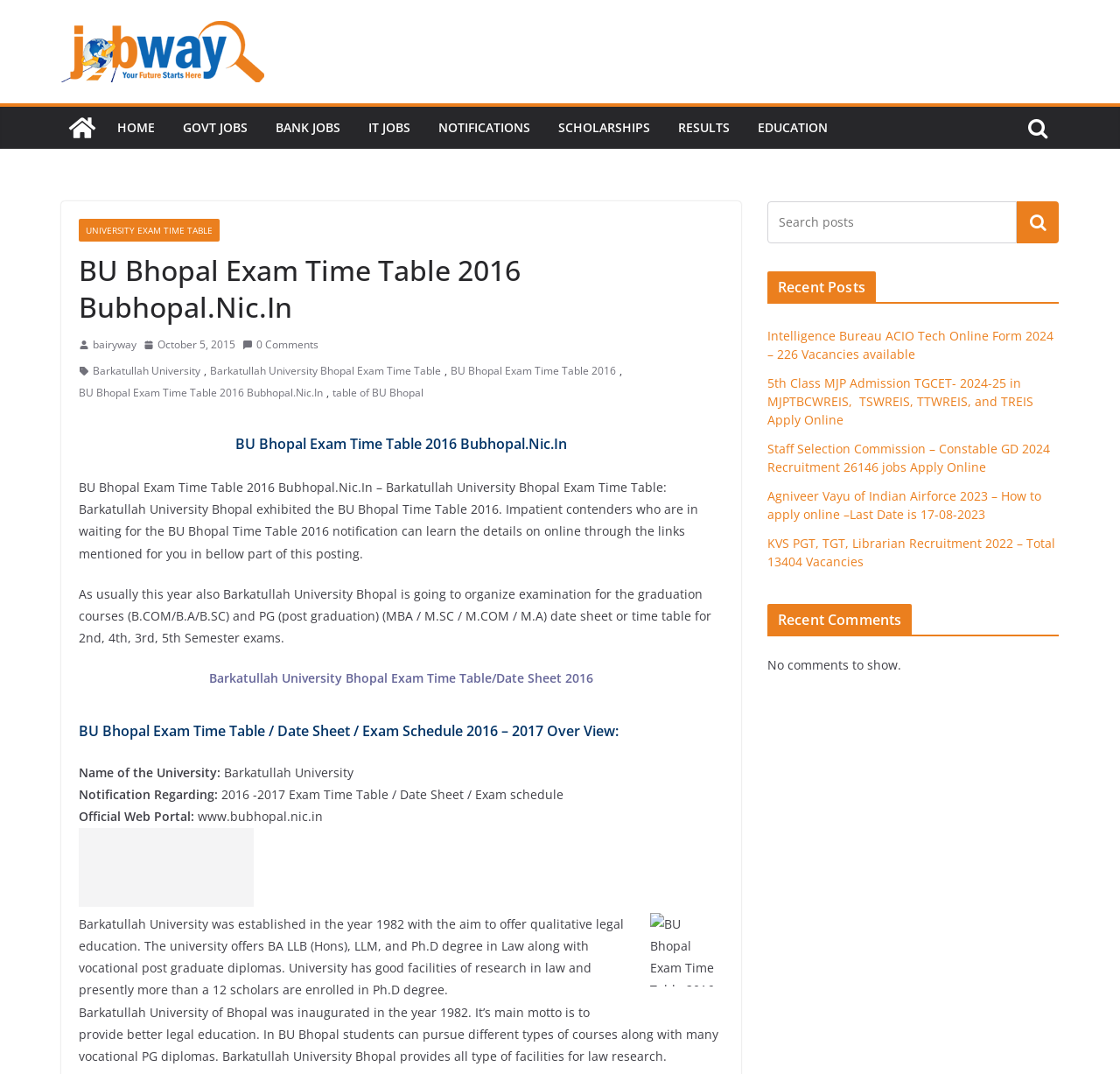Kindly determine the bounding box coordinates of the area that needs to be clicked to fulfill this instruction: "Check the notification regarding 2016 -2017 Exam Time Table".

[0.195, 0.732, 0.503, 0.748]